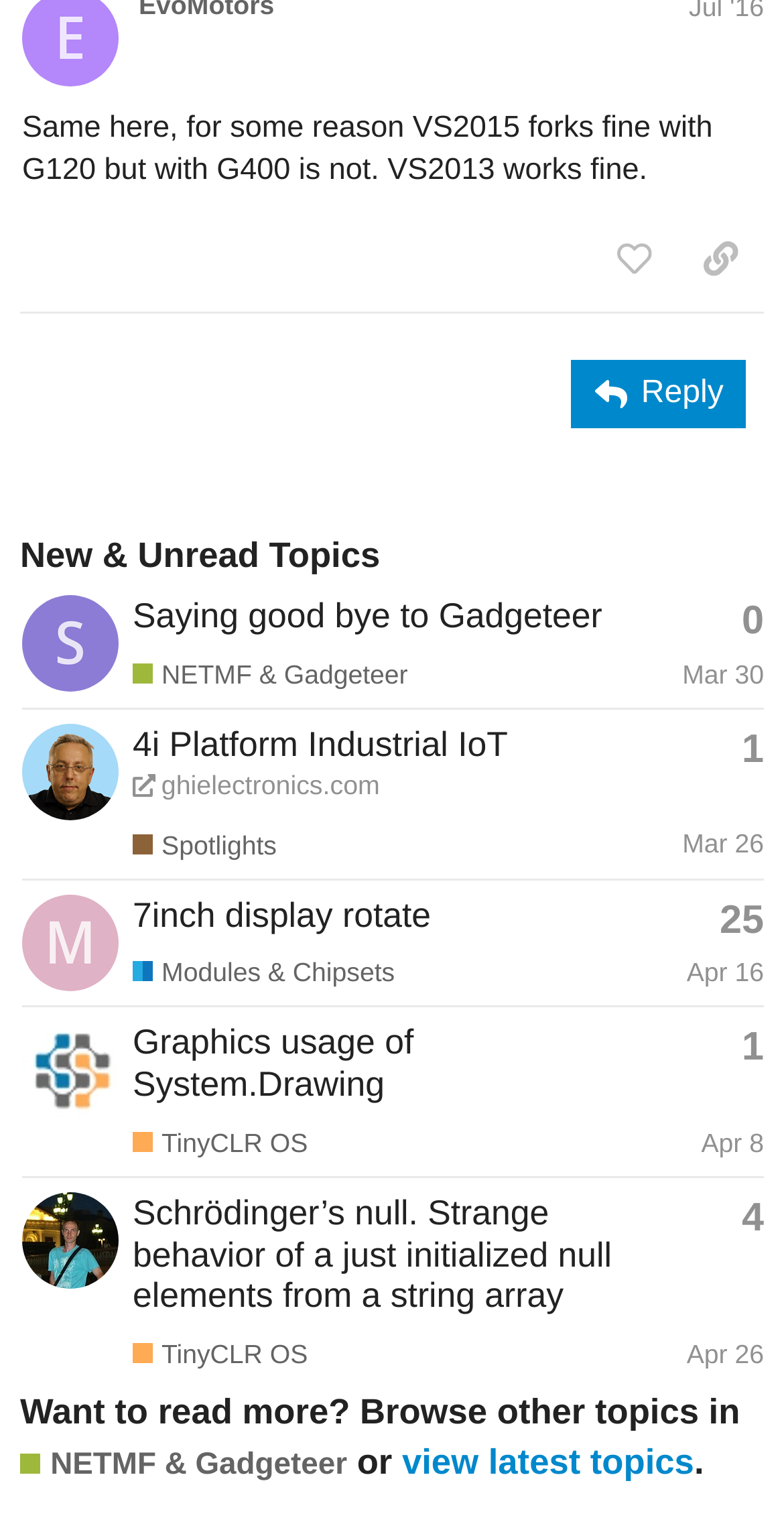Find and specify the bounding box coordinates that correspond to the clickable region for the instruction: "Copy a link to this post to clipboard".

[0.864, 0.145, 0.974, 0.193]